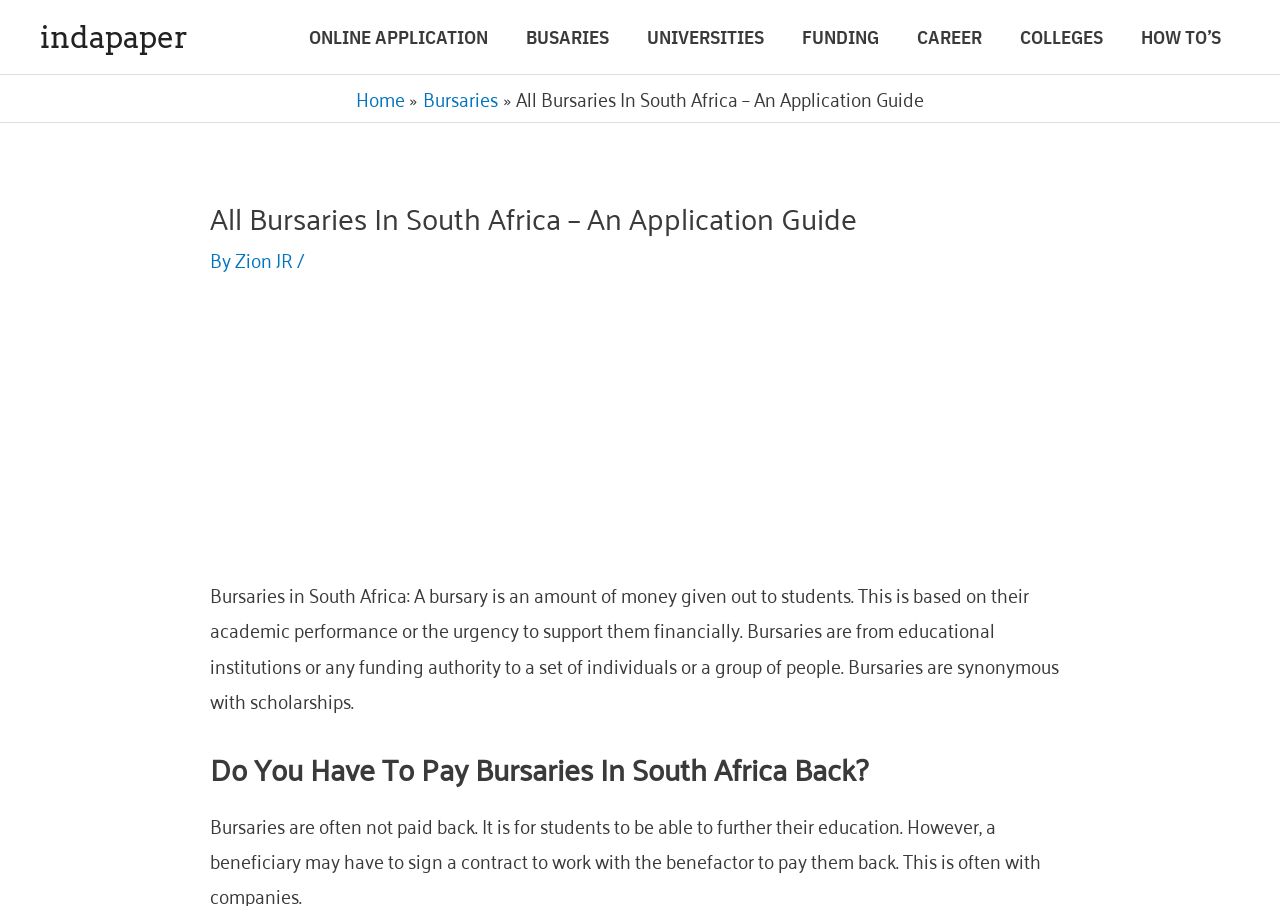Locate the coordinates of the bounding box for the clickable region that fulfills this instruction: "click on ONLINE APPLICATION".

[0.227, 0.03, 0.396, 0.051]